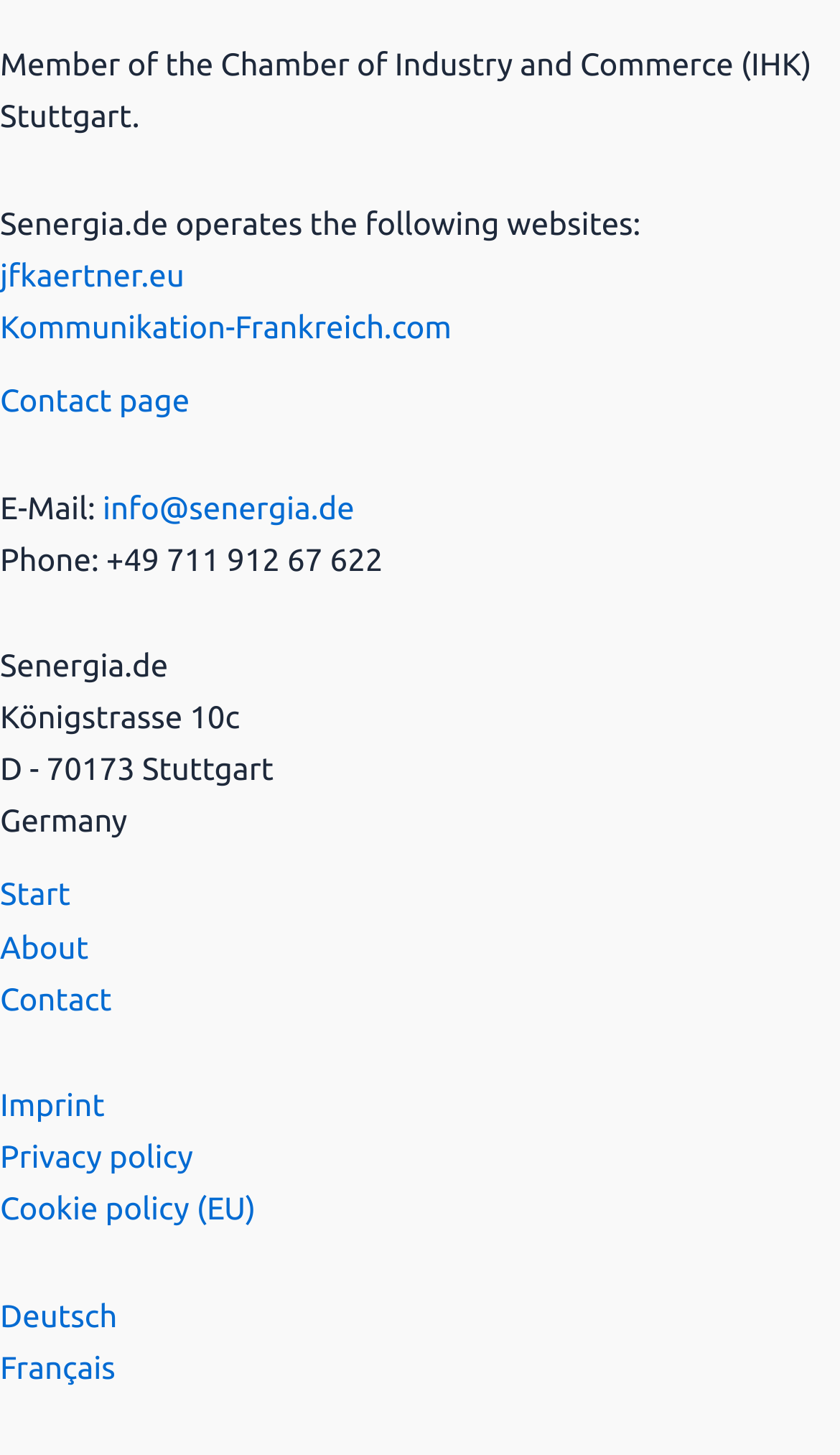Extract the bounding box of the UI element described as: "info@senergia.de".

[0.122, 0.335, 0.422, 0.361]